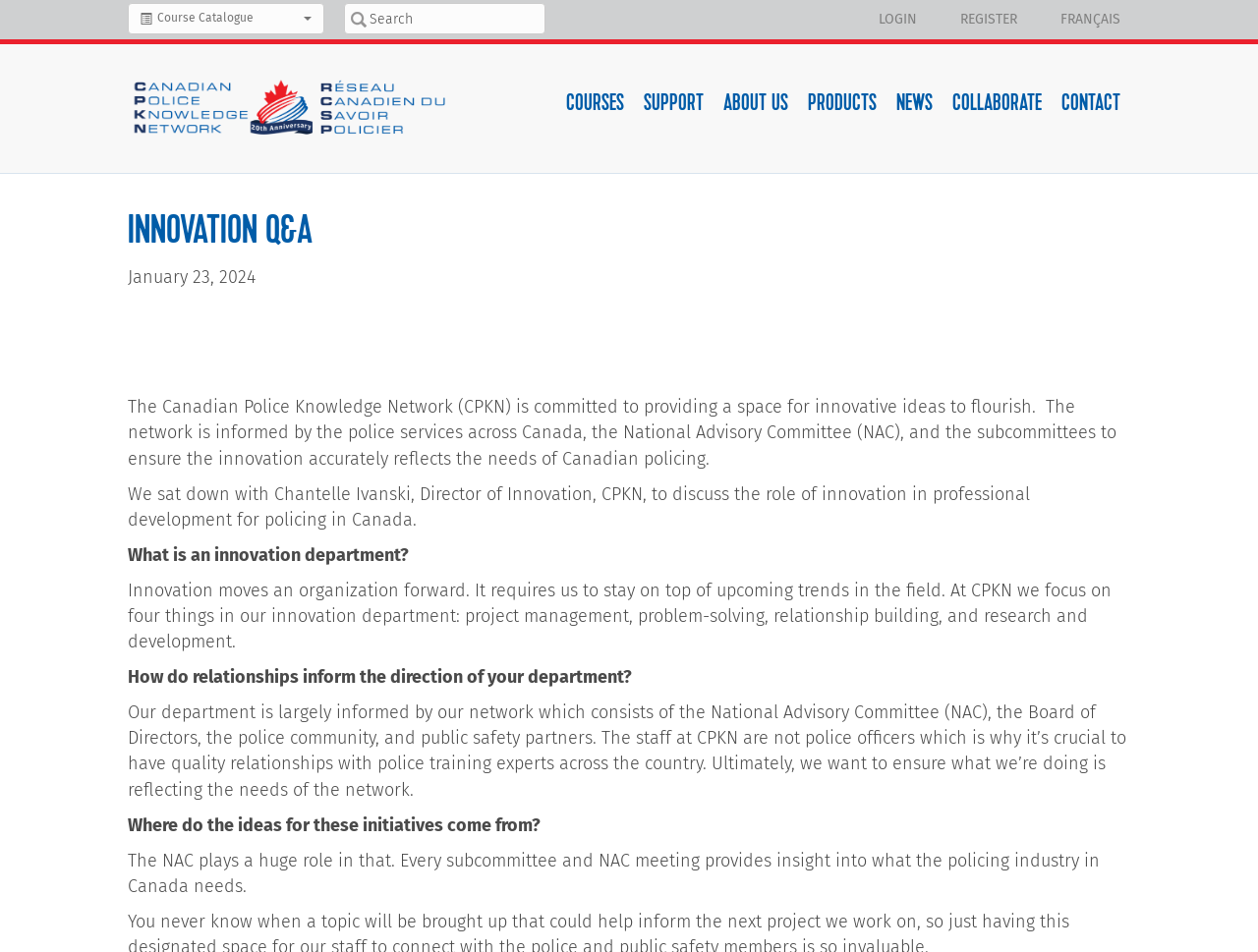Mark the bounding box of the element that matches the following description: "Support".

[0.504, 0.079, 0.567, 0.144]